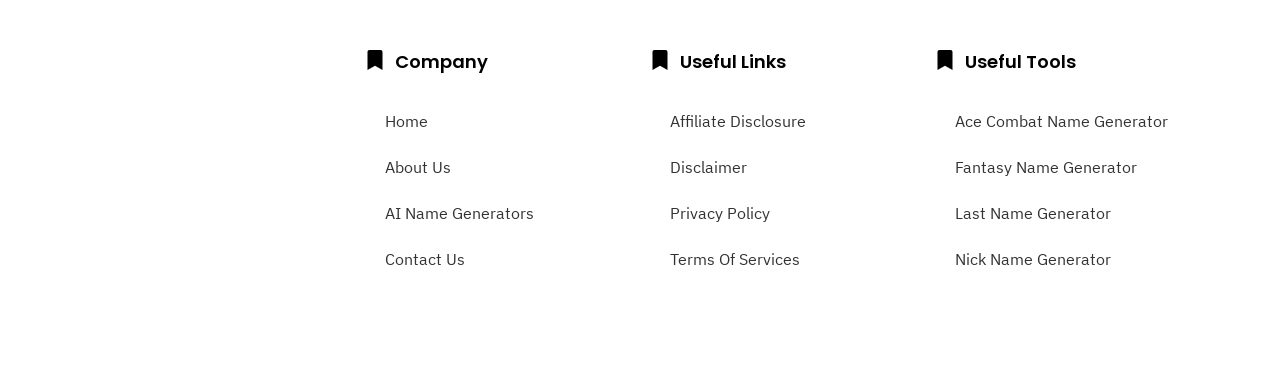Identify and provide the bounding box for the element described by: "Orthotics".

None